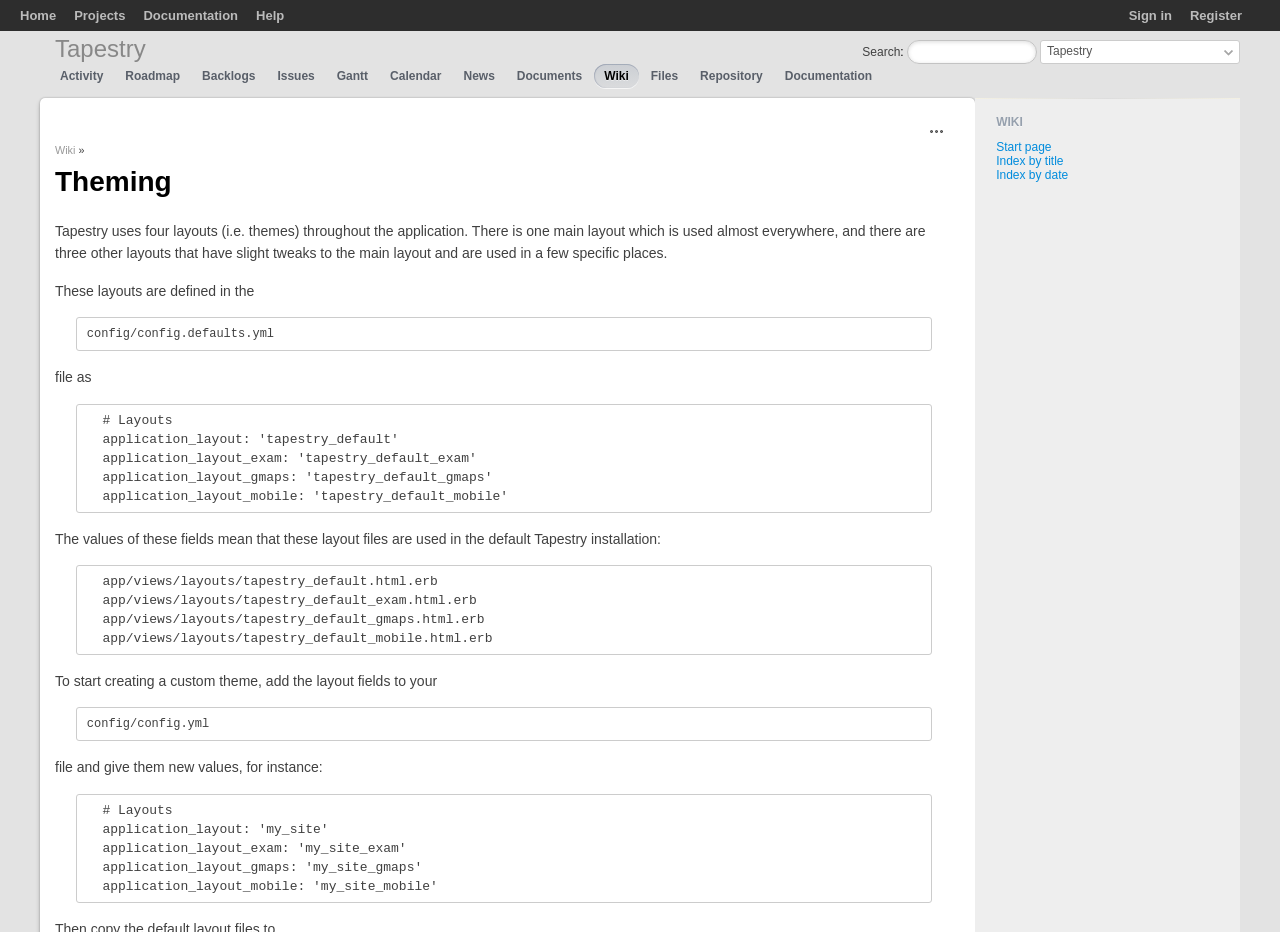What is the purpose of the search textbox?
Refer to the screenshot and deliver a thorough answer to the question presented.

The search textbox is used to search for something in the application, as indicated by the text 'Search:' and the key shortcut Alt+f.